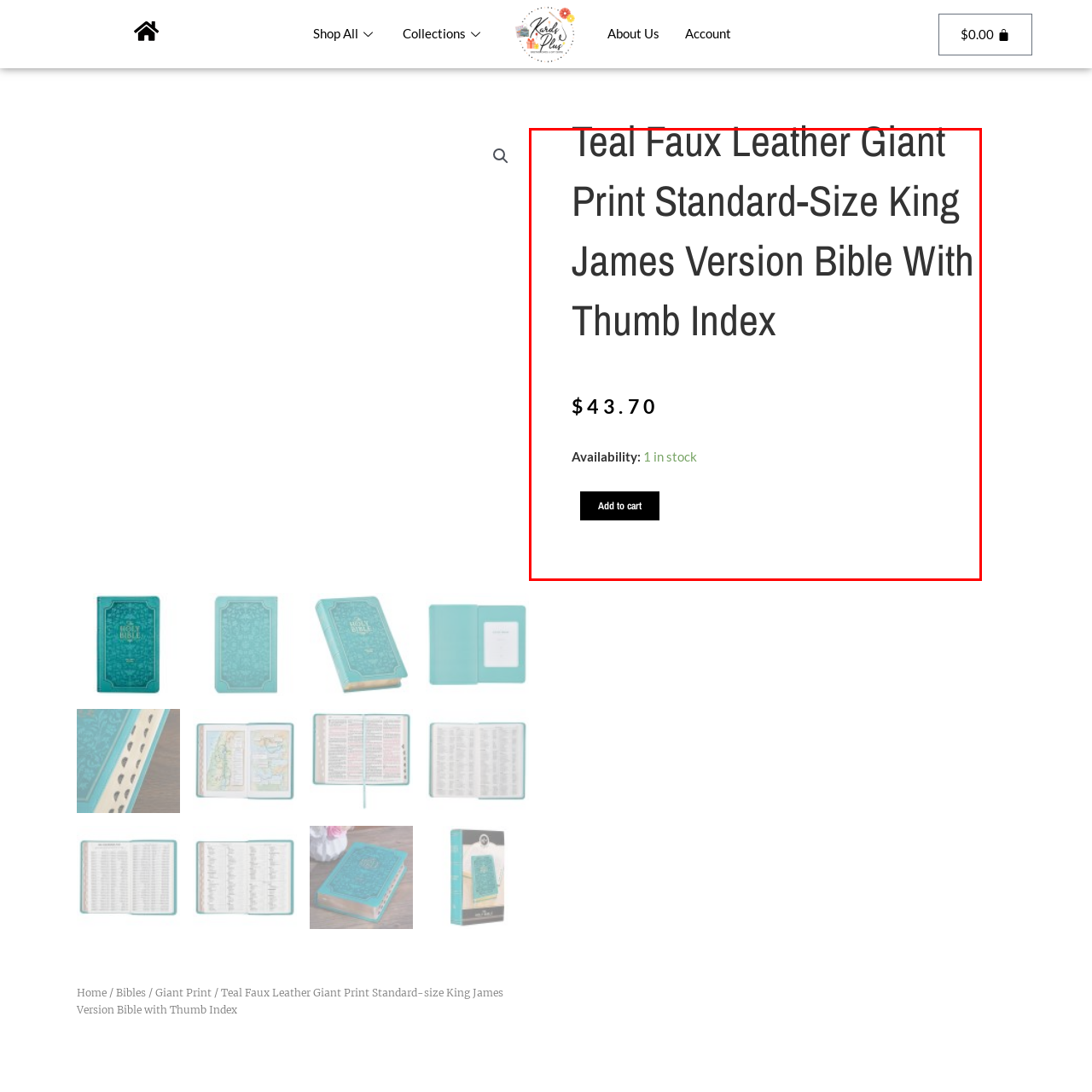How many copies of the Bible are in stock? Look at the image outlined by the red bounding box and provide a succinct answer in one word or a brief phrase.

One